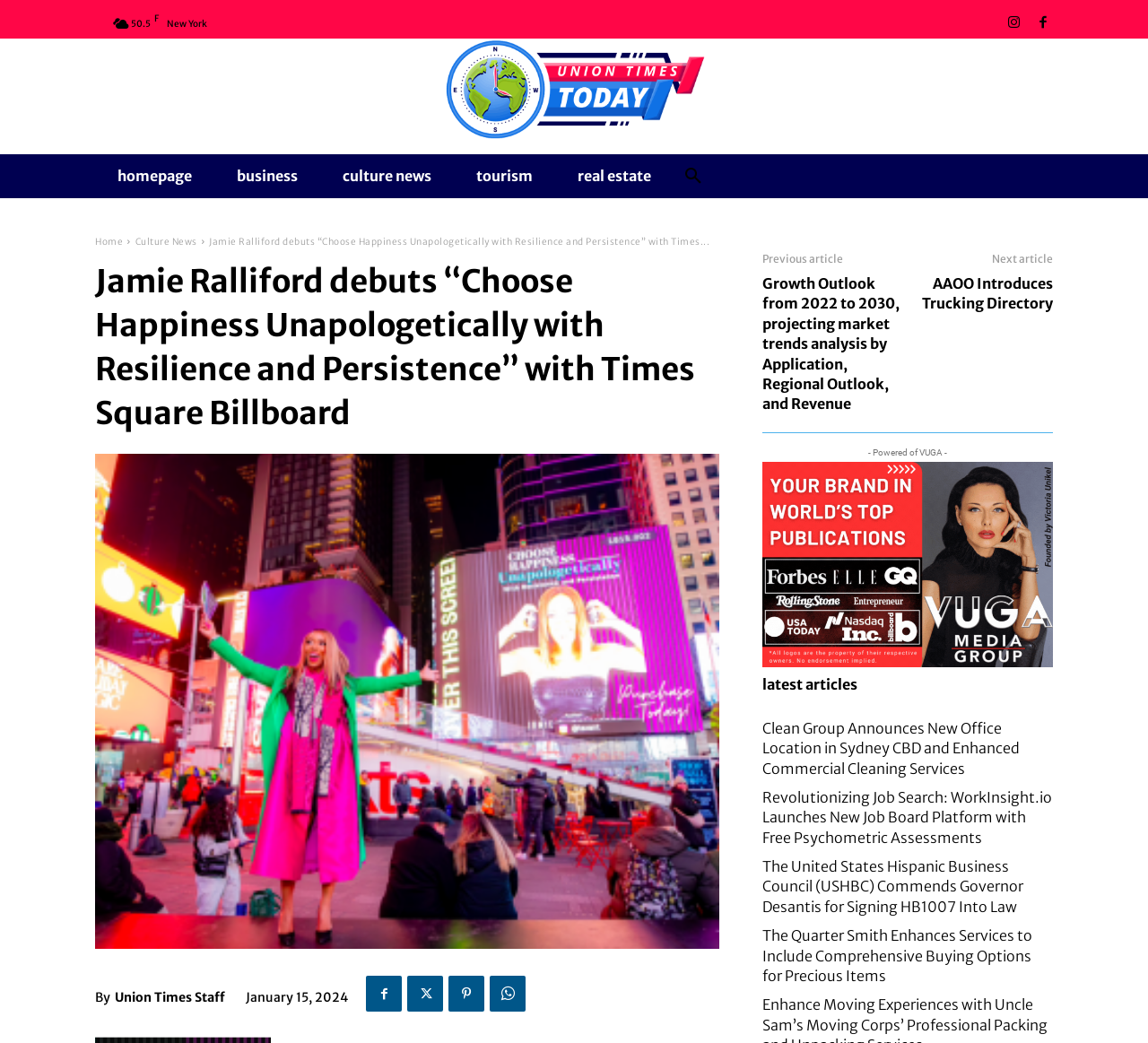Determine the bounding box coordinates for the HTML element mentioned in the following description: "AAOO Introduces Trucking Directory". The coordinates should be a list of four floats ranging from 0 to 1, represented as [left, top, right, bottom].

[0.803, 0.263, 0.917, 0.3]